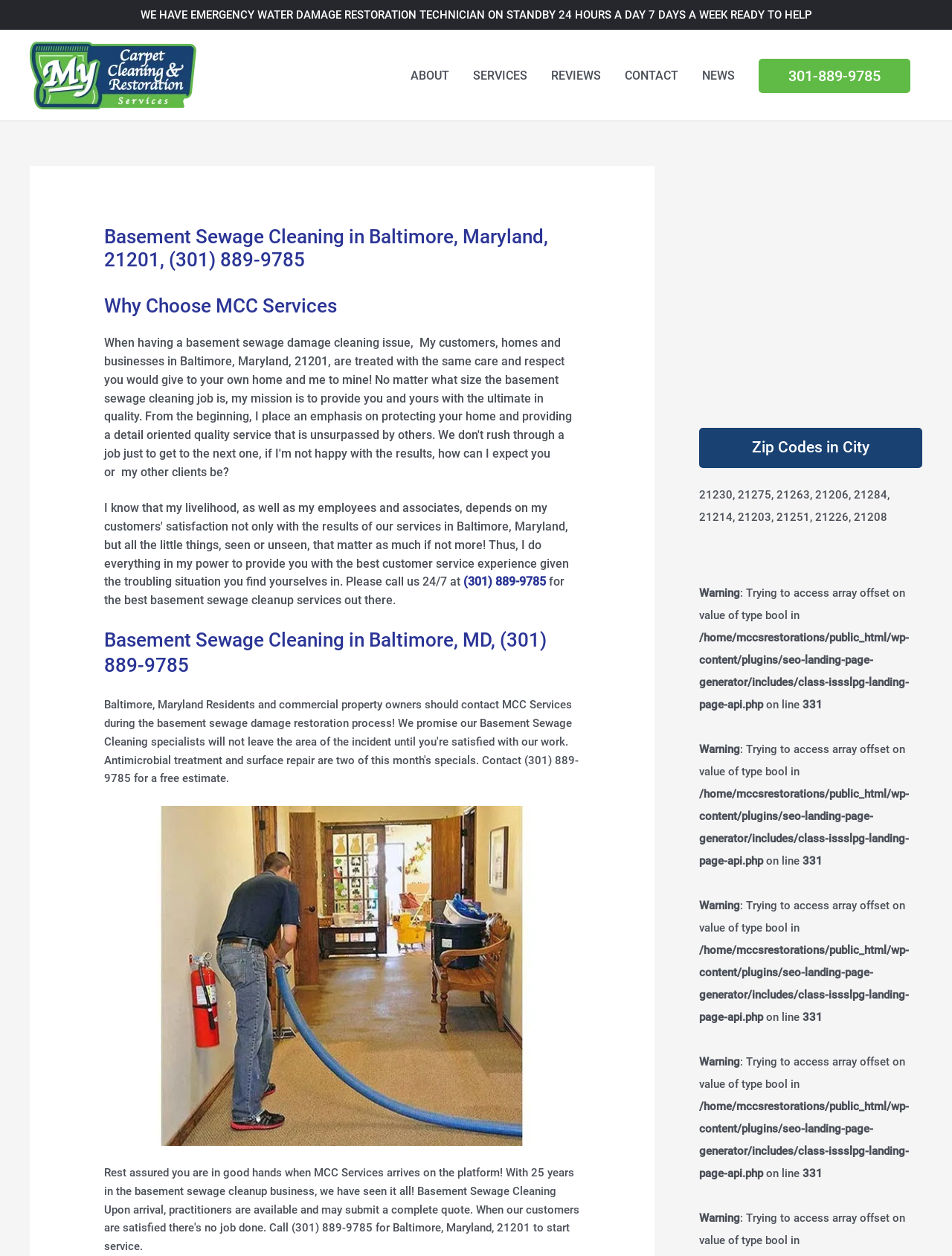Determine the bounding box coordinates of the clickable element necessary to fulfill the instruction: "View the NEWS section". Provide the coordinates as four float numbers within the 0 to 1 range, i.e., [left, top, right, bottom].

[0.738, 0.054, 0.772, 0.065]